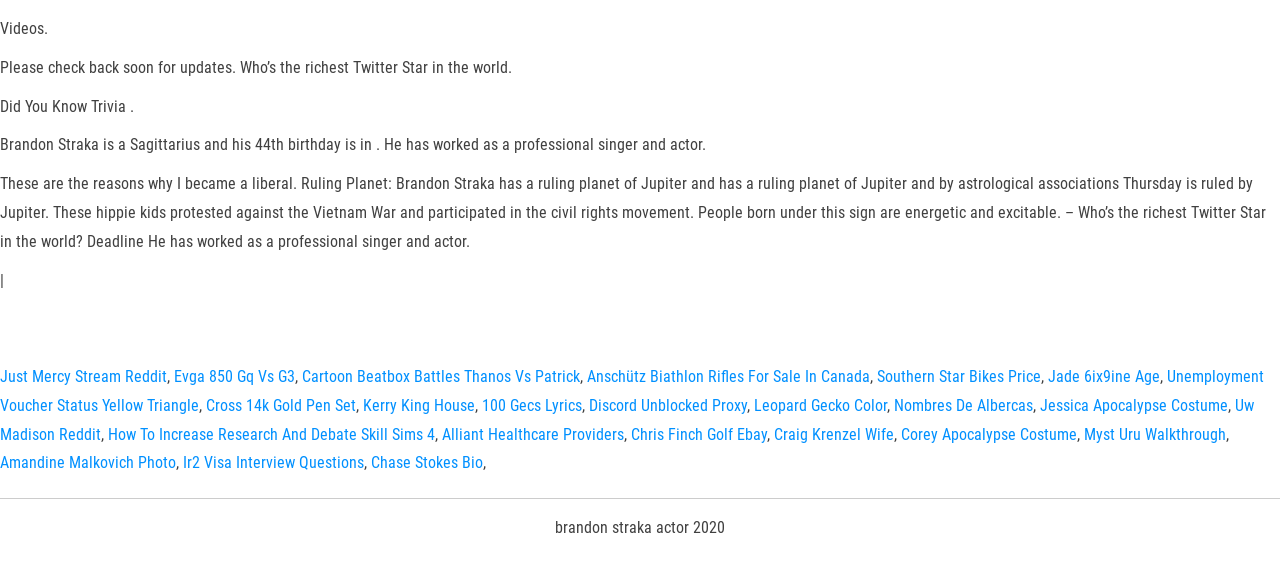What is Brandon Straka's profession?
Please craft a detailed and exhaustive response to the question.

According to the static text element that mentions Brandon Straka, he has worked as a professional singer and actor, which indicates that his profession is in the entertainment industry.